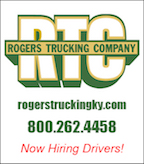Answer the question with a brief word or phrase:
What is the recruitment message?

Now Hiring Drivers!